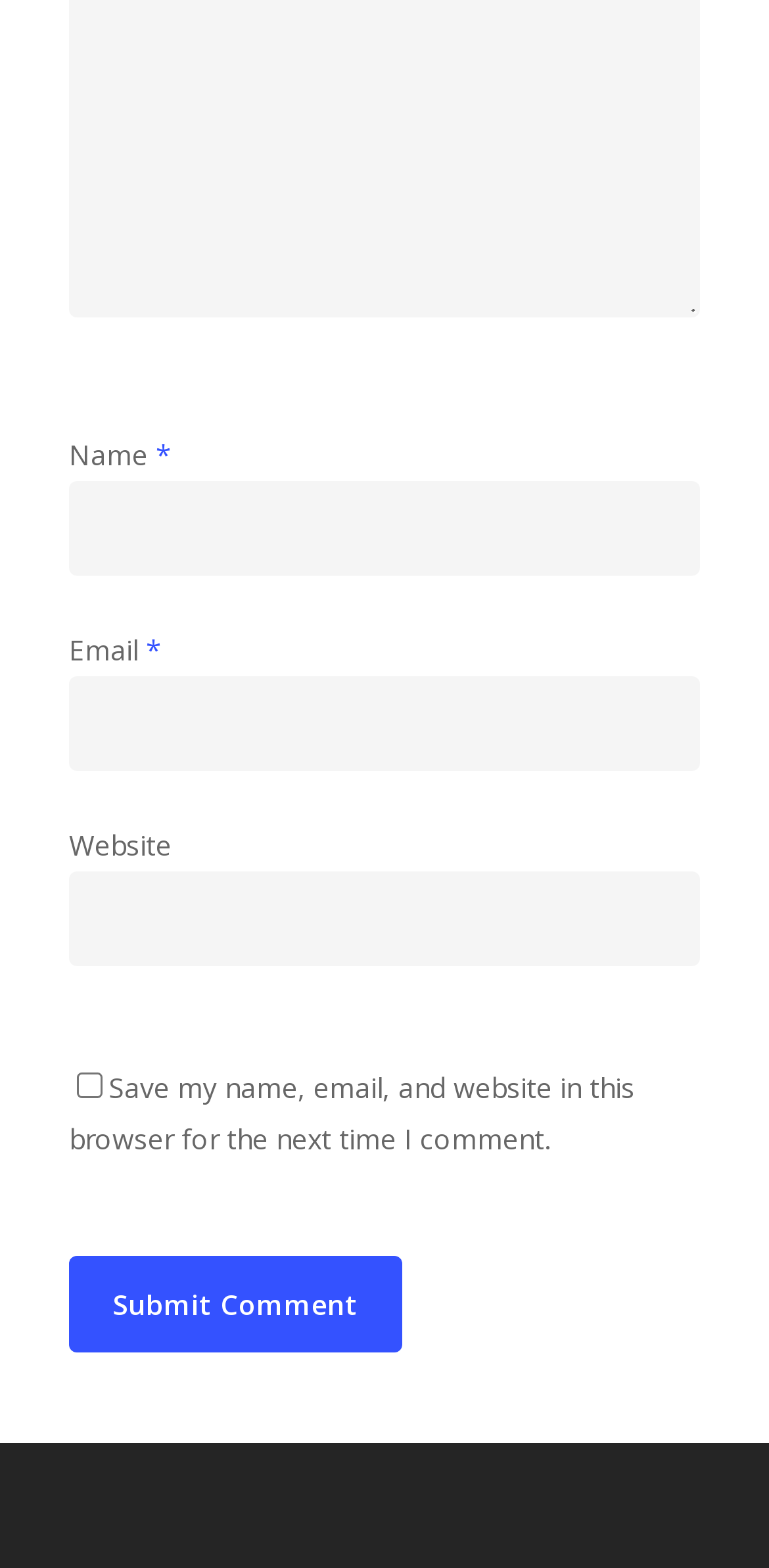How many textboxes are there in the form? Using the information from the screenshot, answer with a single word or phrase.

3